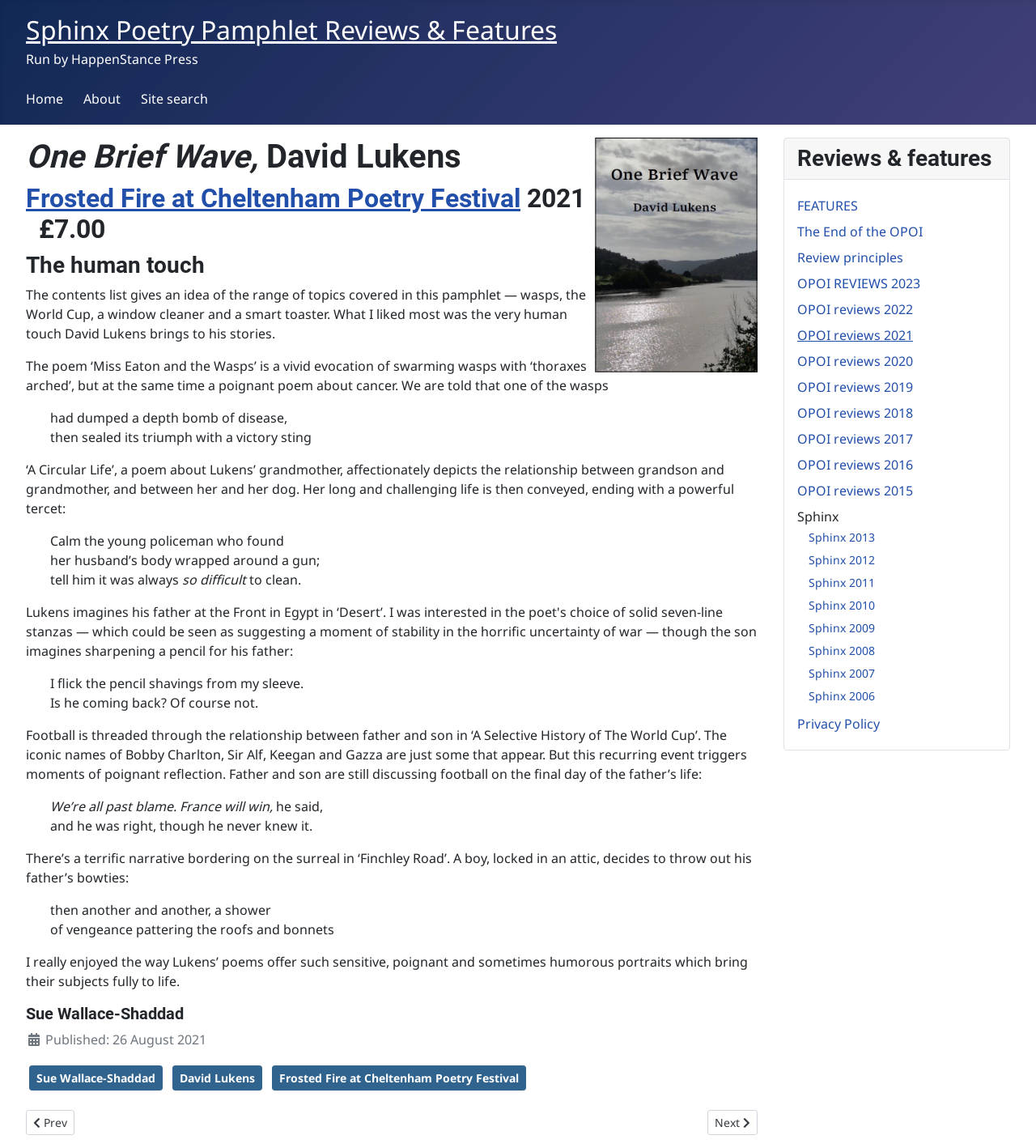Provide a thorough description of the webpage's content and layout.

This webpage is a review of a poetry pamphlet titled "One Brief Wave" by David Lukens. At the top of the page, there is a navigation menu with links to "Sphinx Poetry Pamphlet Reviews & Features", "Home", "About", and "Site search". Below the navigation menu, there is a heading with a photo of a lake and the title "One Brief Wave, David Lukens". 

The main content of the page is a review of the poetry pamphlet, which discusses the themes and styles of the poems. The review is divided into several sections, each focusing on a different aspect of the poetry. The reviewer praises the poet's ability to bring his subjects to life with sensitive and poignant portraits. The review includes quotes from several poems, including "Miss Eaton and the Wasps", "A Circular Life", and "A Selective History of The World Cup".

To the right of the review, there is a sidebar with links to other reviews and features on the website, including "Reviews & features", "FEATURES", and "OPOI REVIEWS" for different years. There is also a link to the "Privacy Policy" and a "Back to Top" button at the bottom of the page.

At the bottom of the review, there are links to the author's name, the reviewer's name, and the title of the poetry pamphlet. There is also a publication date and a link to the previous and next articles.